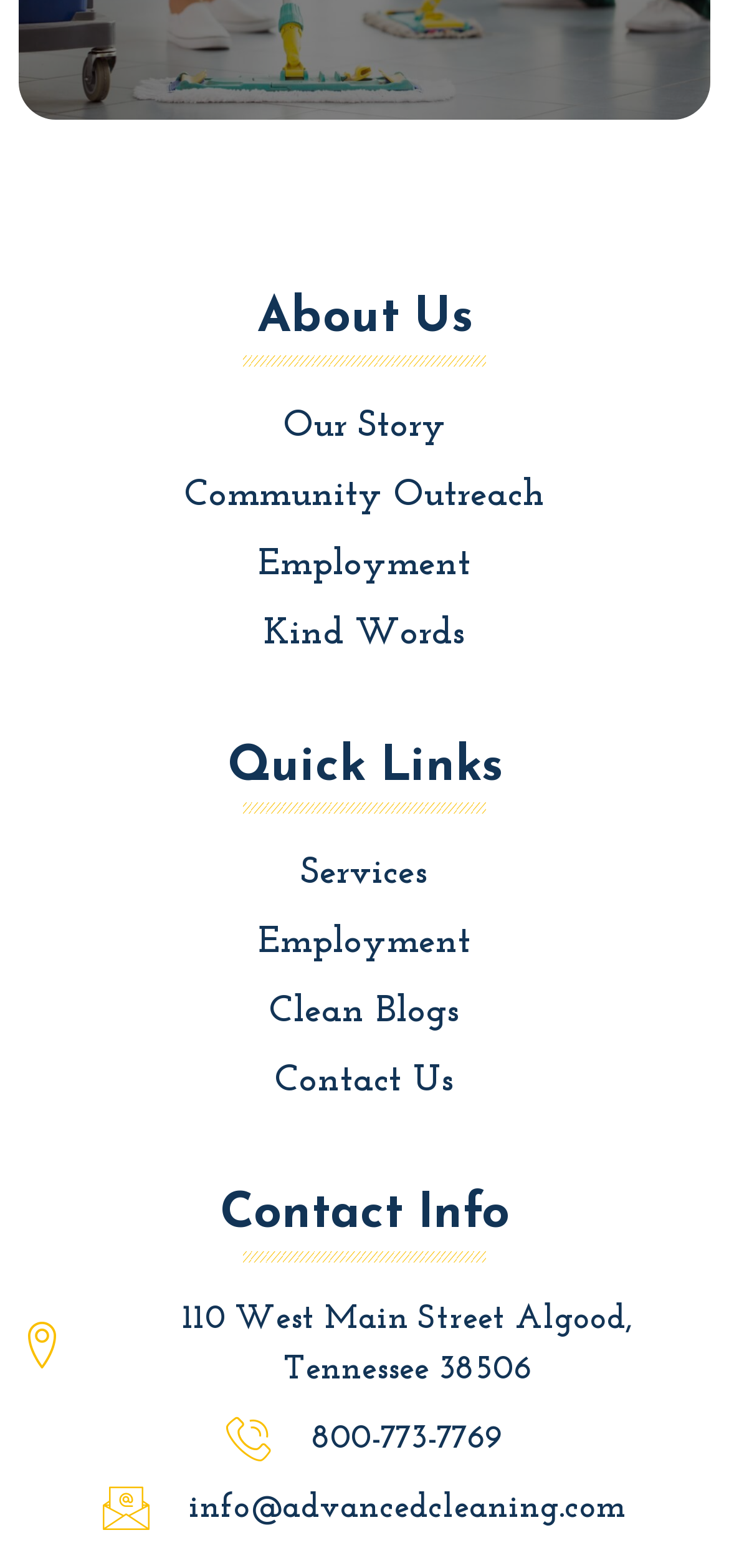Utilize the details in the image to give a detailed response to the question: What are the different sections on the webpage?

I found the different sections on the webpage by looking at the headings, which are 'About Us', 'Quick Links', and 'Contact Info'. These headings indicate the different sections of the webpage.